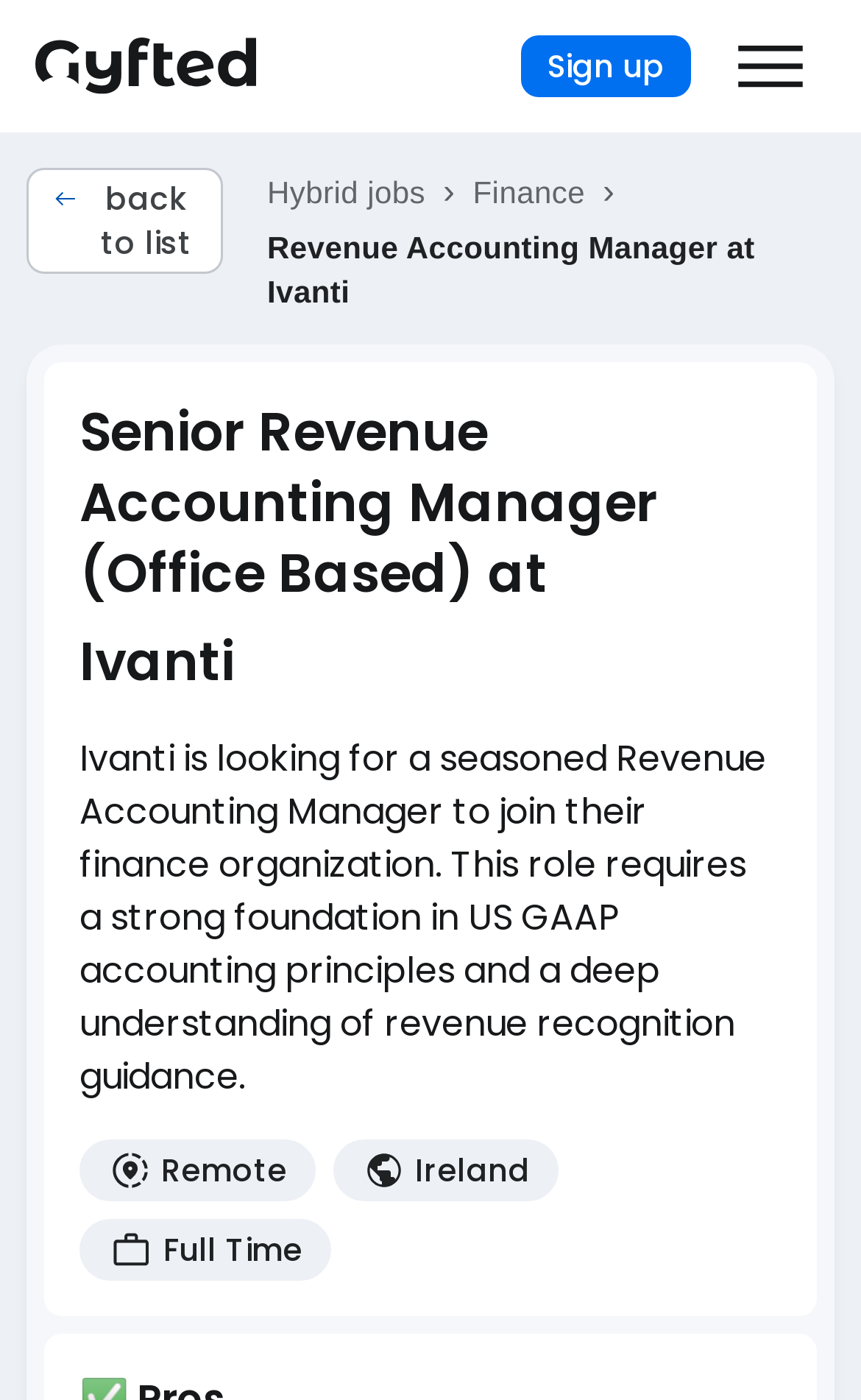Please examine the image and answer the question with a detailed explanation:
Is the job remote?

I determined that the job is remote by looking at the StaticText 'Remote' and the image preceding it, which suggests a remote work indicator.